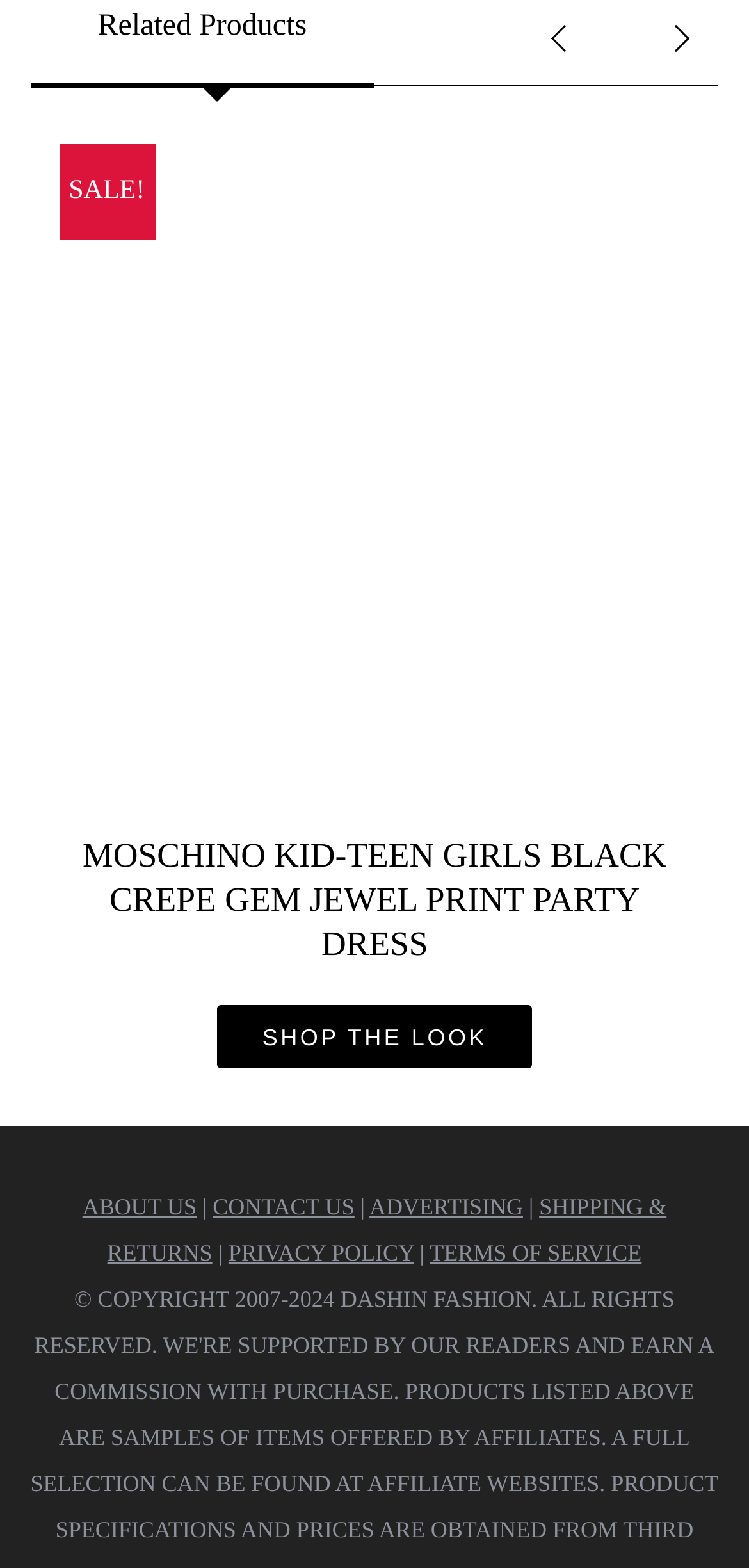Find the bounding box coordinates of the element I should click to carry out the following instruction: "Learn about the website".

[0.11, 0.761, 0.262, 0.779]